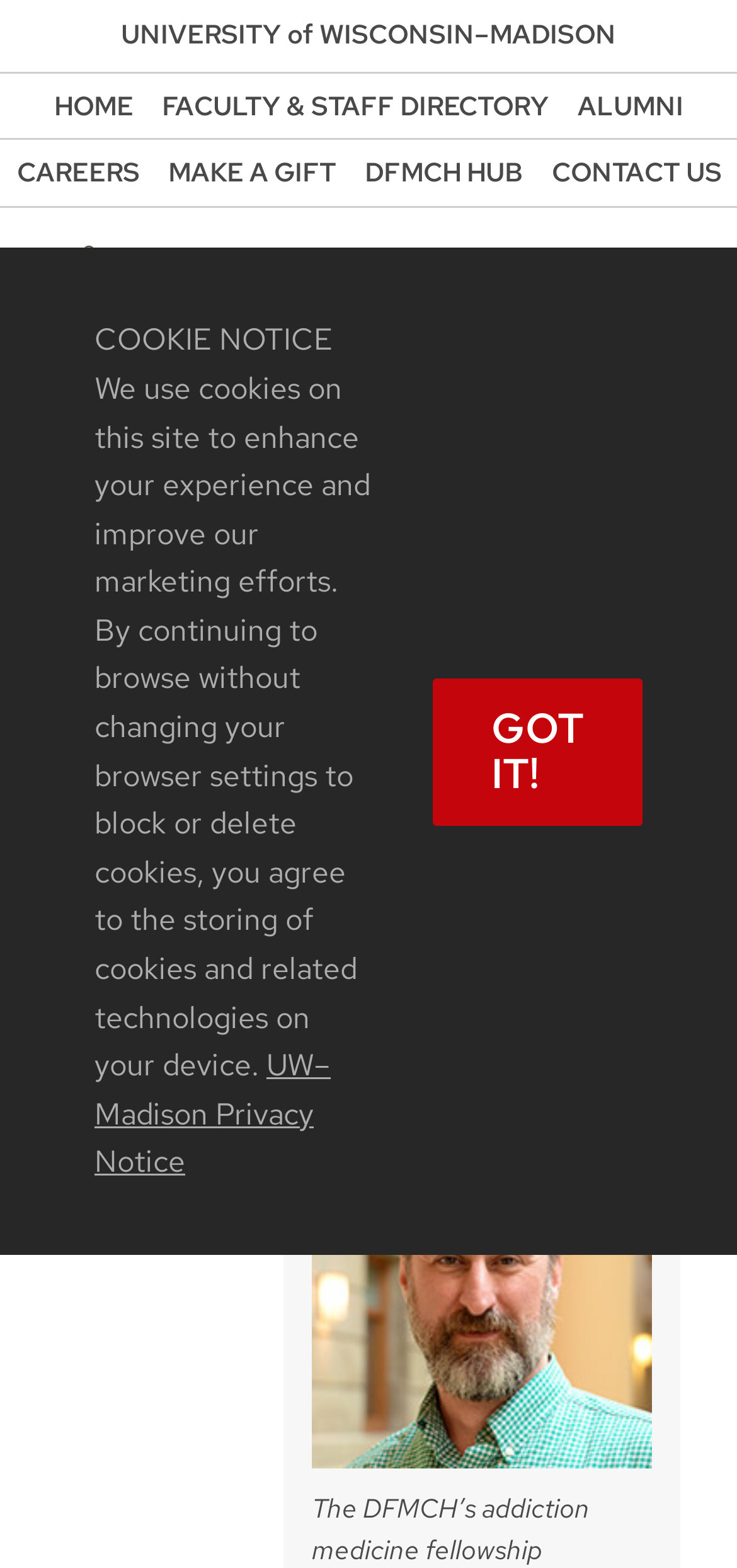What is the name of the university mentioned on the webpage?
Please look at the screenshot and answer in one word or a short phrase.

University of Wisconsin–Madison